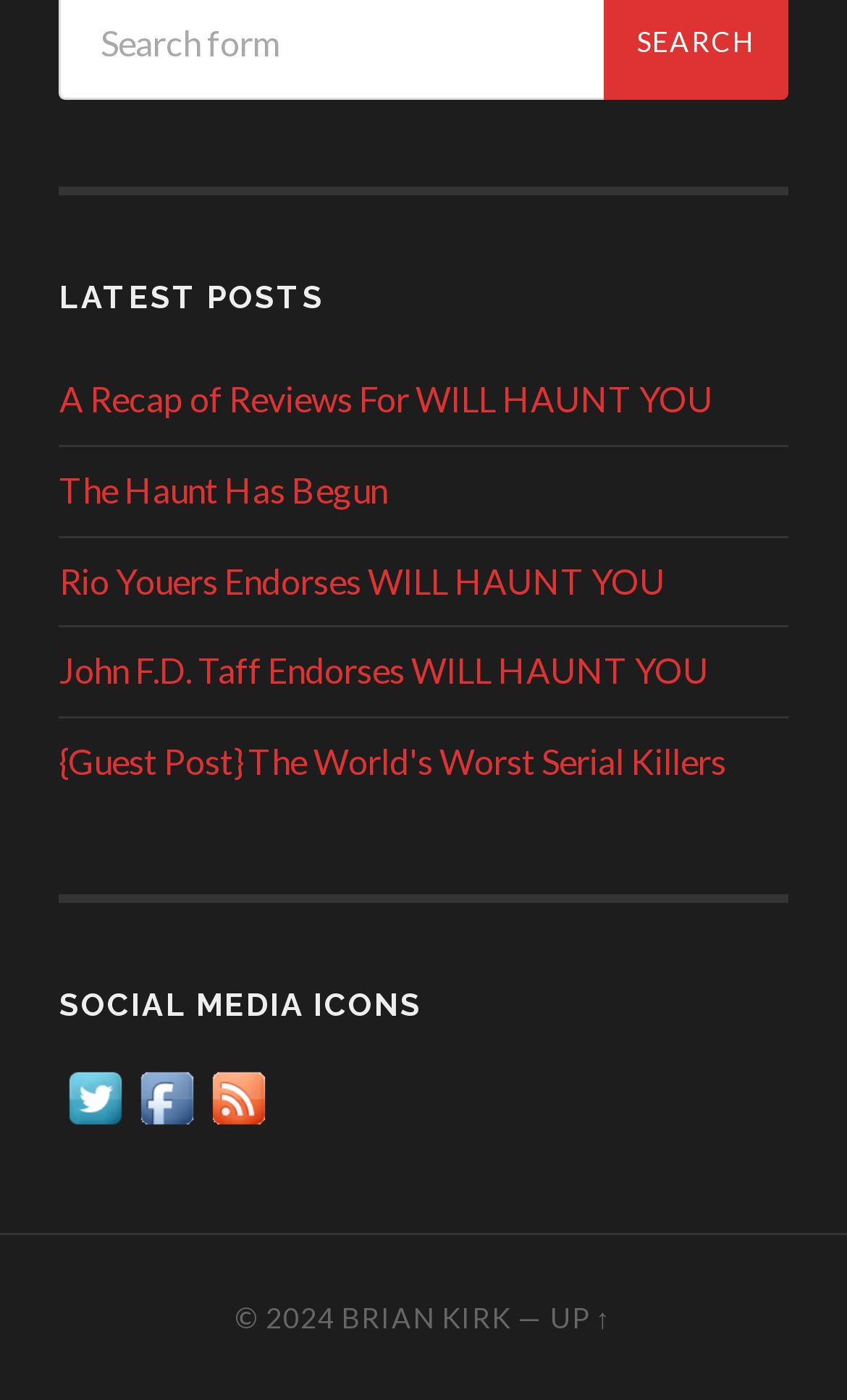Please identify the bounding box coordinates of the region to click in order to complete the given instruction: "Read the recap of reviews for WILL HAUNT YOU". The coordinates should be four float numbers between 0 and 1, i.e., [left, top, right, bottom].

[0.07, 0.27, 0.842, 0.299]